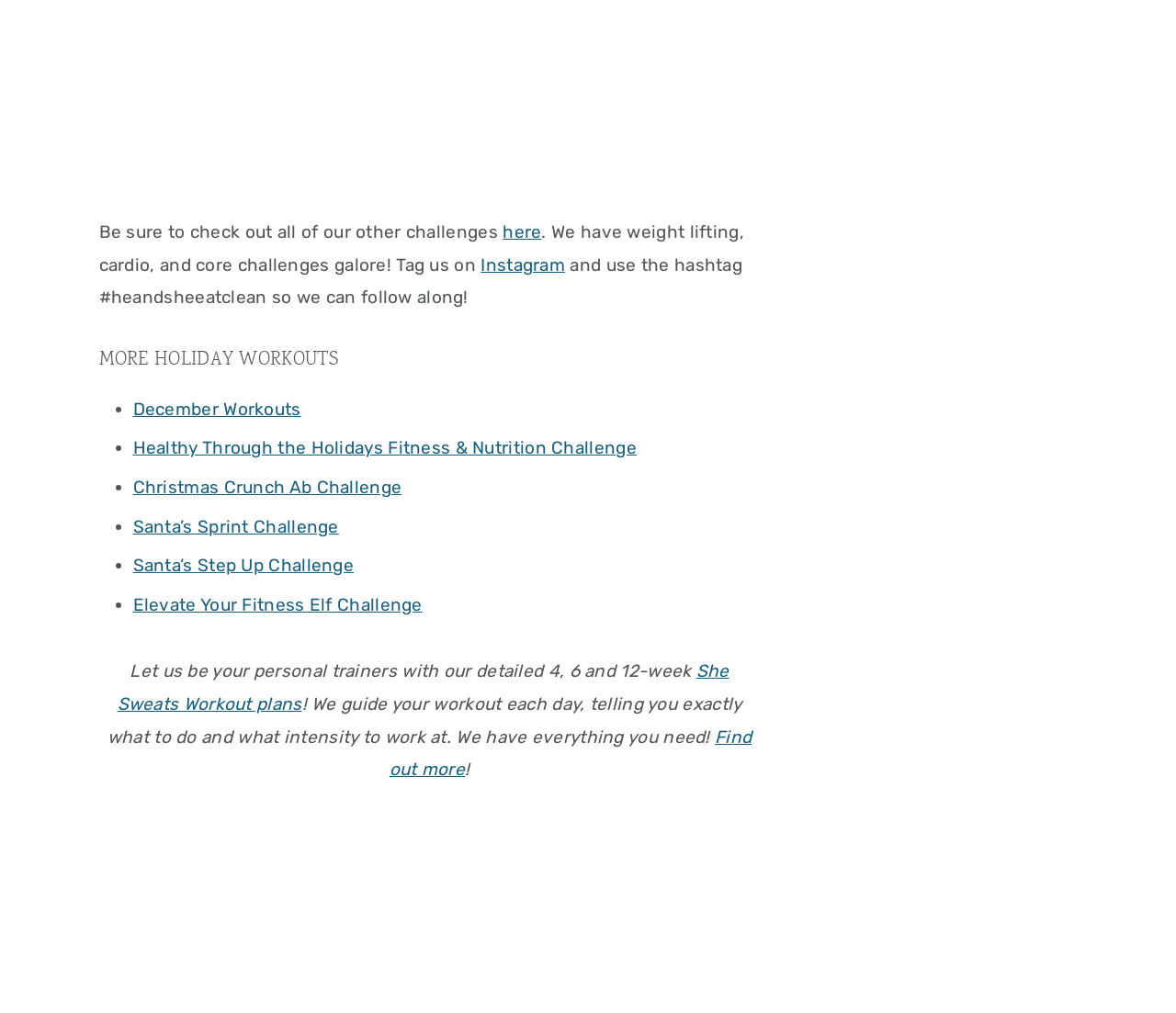Please identify the bounding box coordinates of the region to click in order to complete the given instruction: "Learn about She Sweats Workout plans". The coordinates should be four float numbers between 0 and 1, i.e., [left, top, right, bottom].

[0.1, 0.652, 0.62, 0.705]